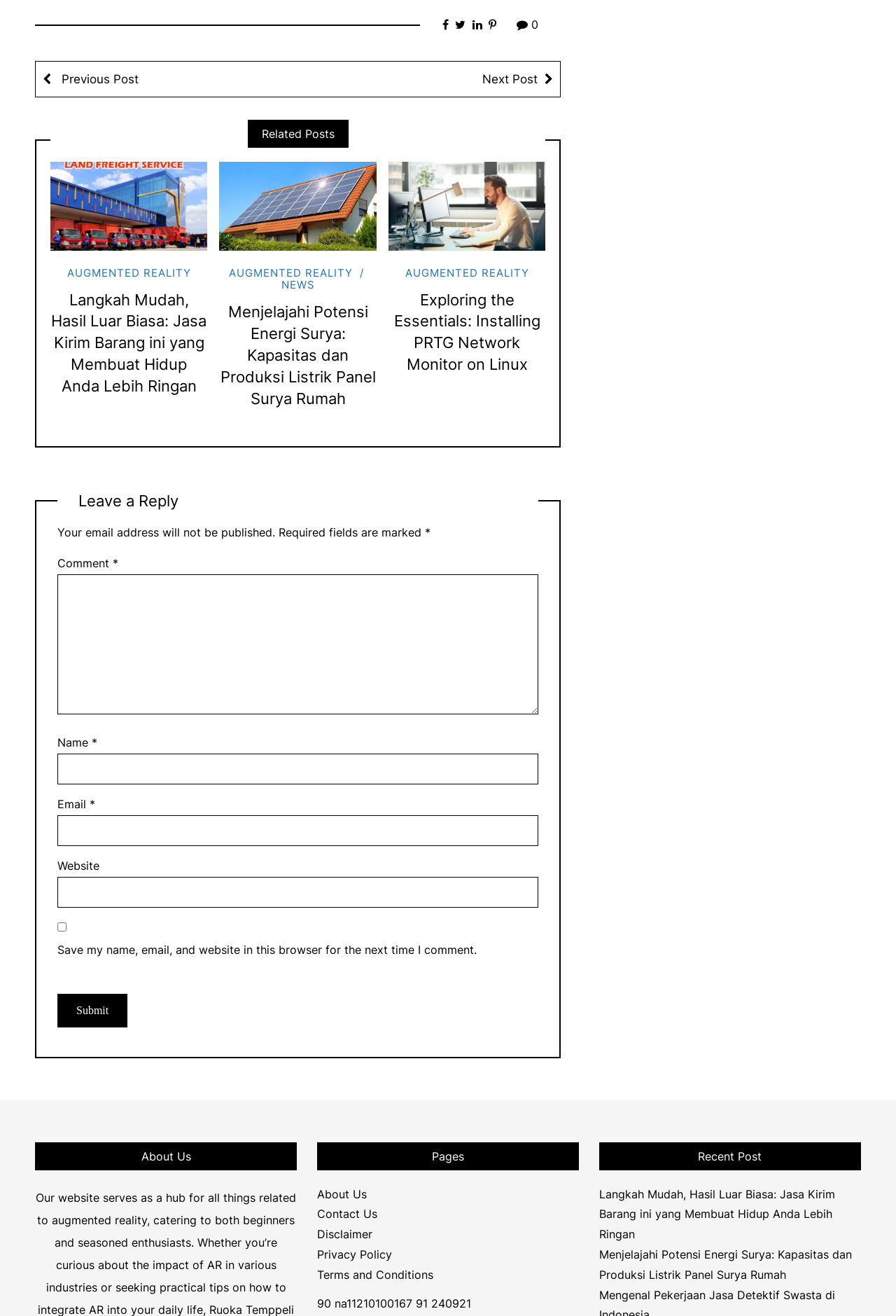Determine the bounding box coordinates of the section to be clicked to follow the instruction: "View the 'Recent Post'". The coordinates should be given as four float numbers between 0 and 1, formatted as [left, top, right, bottom].

[0.669, 0.902, 0.932, 0.943]